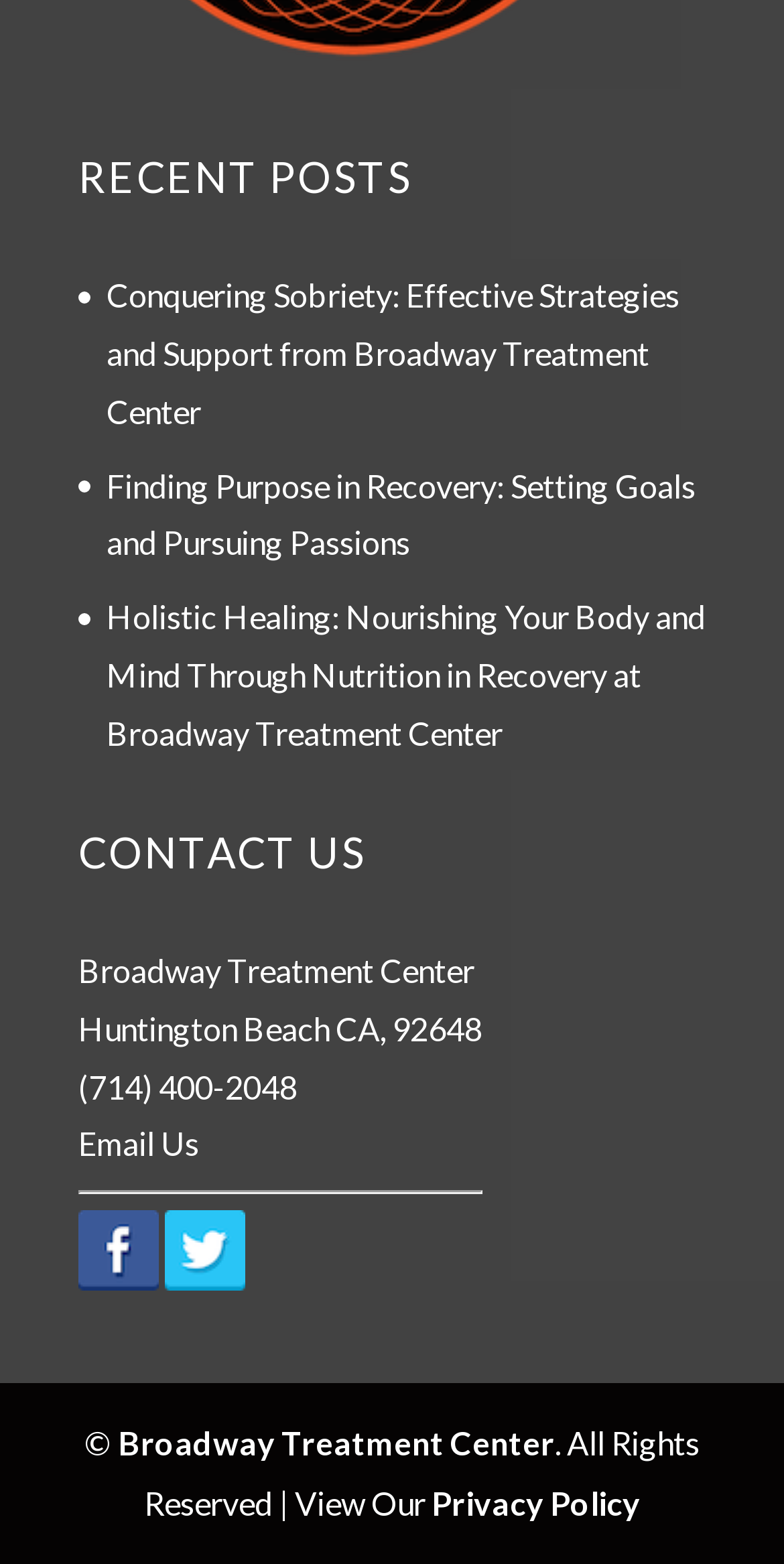Please identify the bounding box coordinates of the element's region that should be clicked to execute the following instruction: "Visit Facebook page". The bounding box coordinates must be four float numbers between 0 and 1, i.e., [left, top, right, bottom].

[0.1, 0.805, 0.203, 0.829]